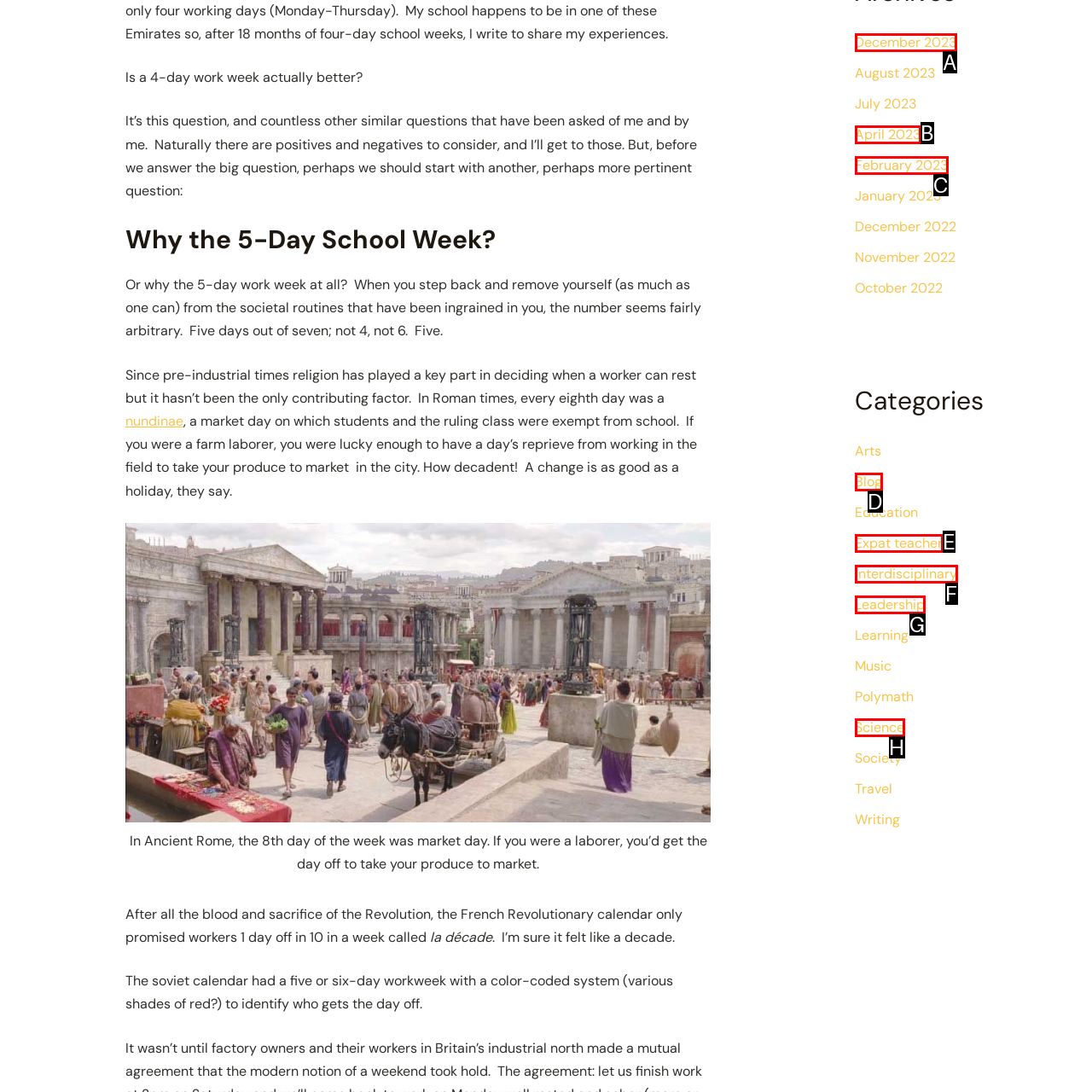Which HTML element should be clicked to fulfill the following task: Go to the 'December 2023' archive?
Reply with the letter of the appropriate option from the choices given.

A